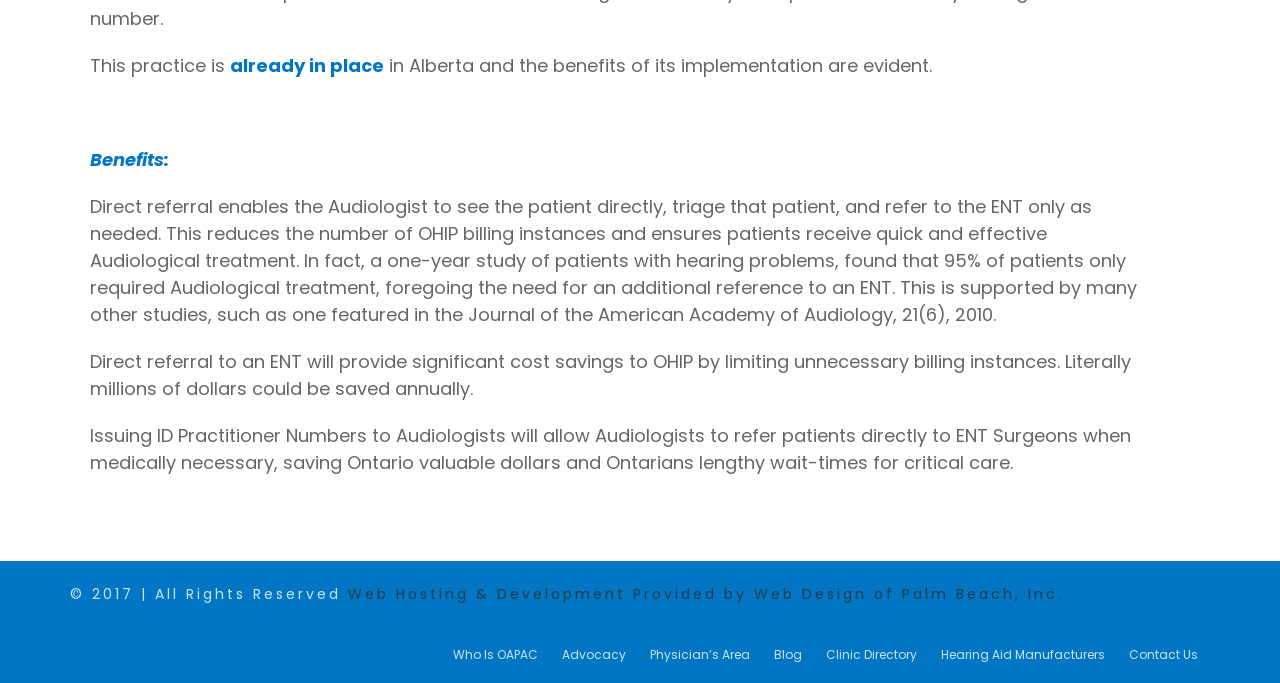Indicate the bounding box coordinates of the element that must be clicked to execute the instruction: "Contact 'Us'". The coordinates should be given as four float numbers between 0 and 1, i.e., [left, top, right, bottom].

[0.882, 0.947, 0.936, 0.971]